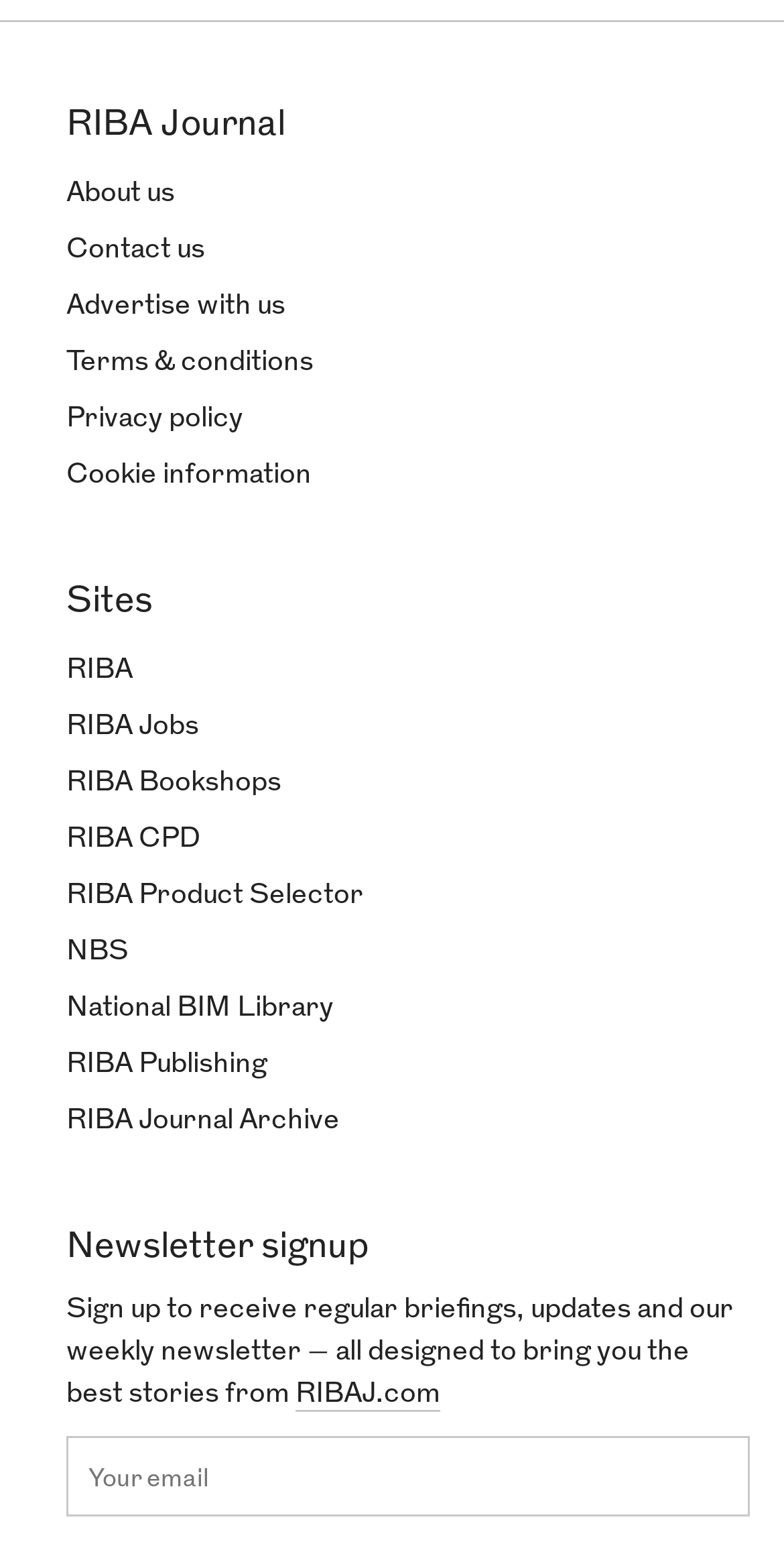Determine the bounding box coordinates of the clickable element to complete this instruction: "Go to Home page". Provide the coordinates in the format of four float numbers between 0 and 1, [left, top, right, bottom].

None